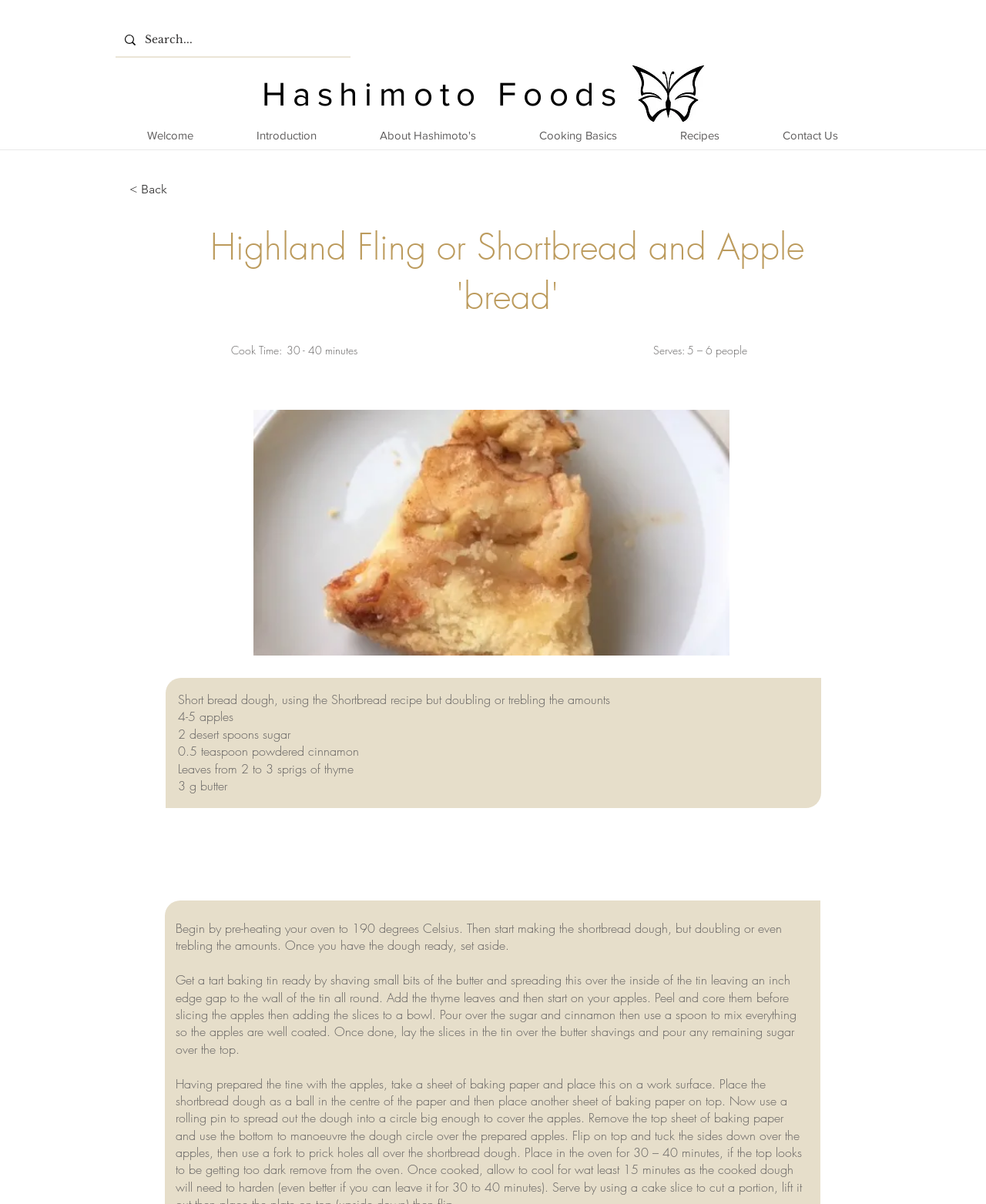Determine the bounding box coordinates of the clickable region to carry out the instruction: "Click on the 'Dream Interpretation for Personal Development' link".

None